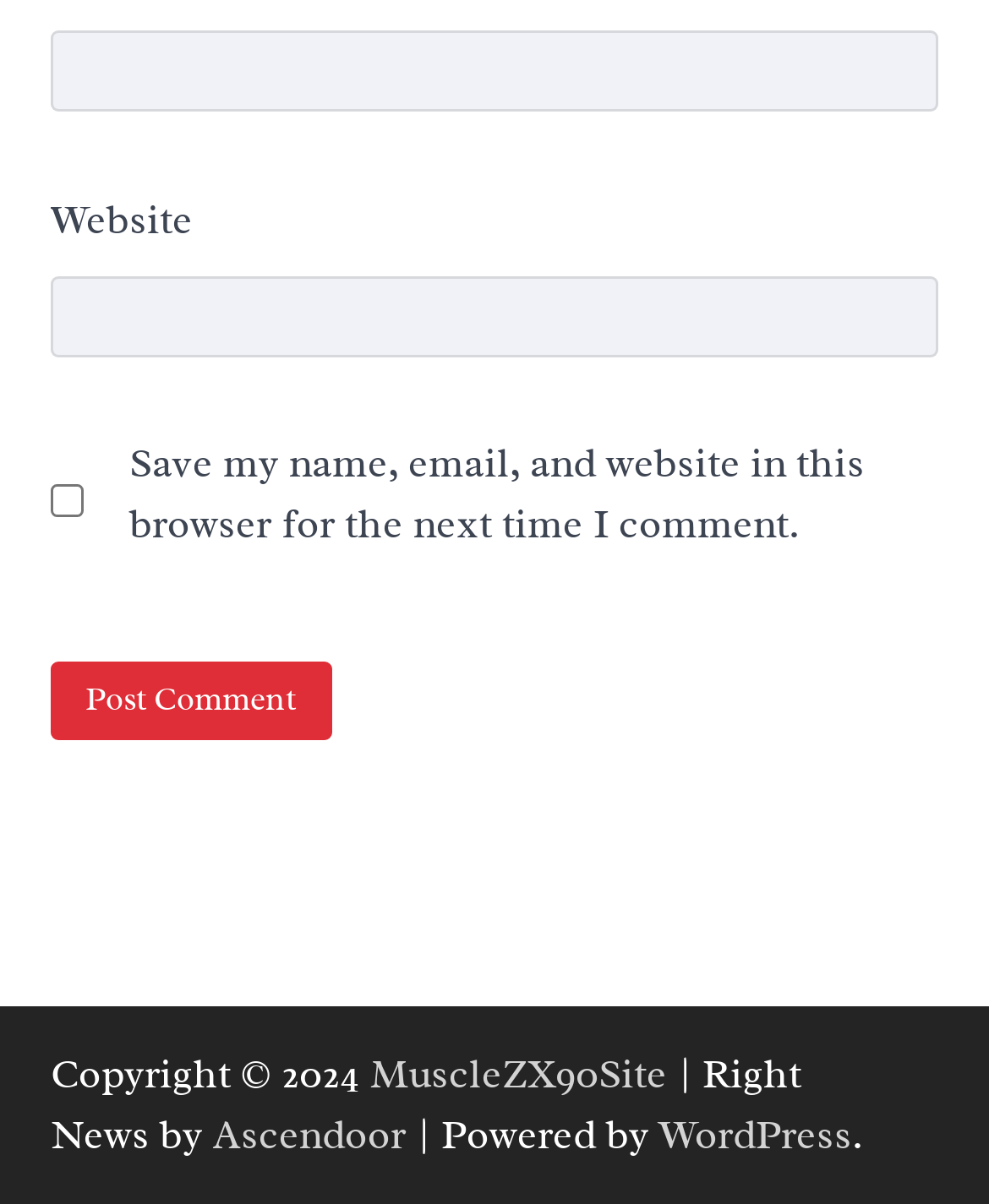Find the bounding box of the element with the following description: "parent_node: Email * aria-describedby="email-notes" name="email"". The coordinates must be four float numbers between 0 and 1, formatted as [left, top, right, bottom].

[0.051, 0.026, 0.949, 0.094]